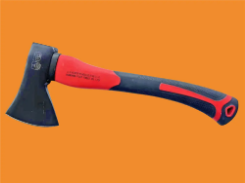Kindly respond to the following question with a single word or a brief phrase: 
What is the purpose of the axe's ergonomic design?

Better handling and user comfort